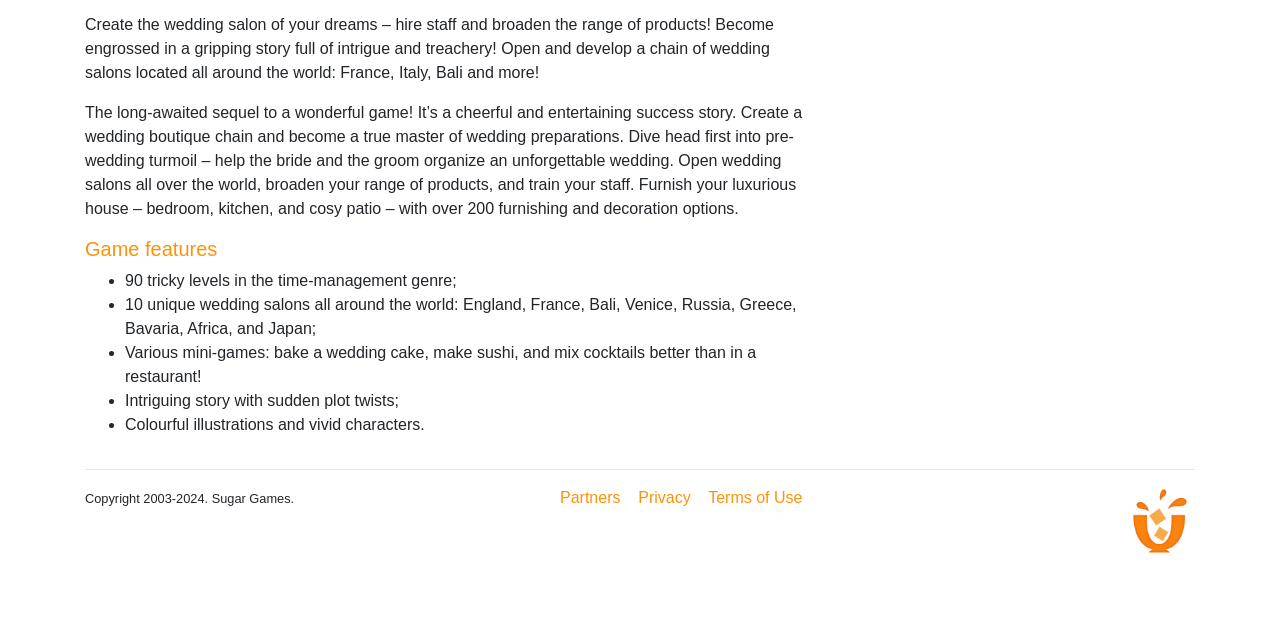Give the bounding box coordinates for the element described as: "Palm Springs".

None